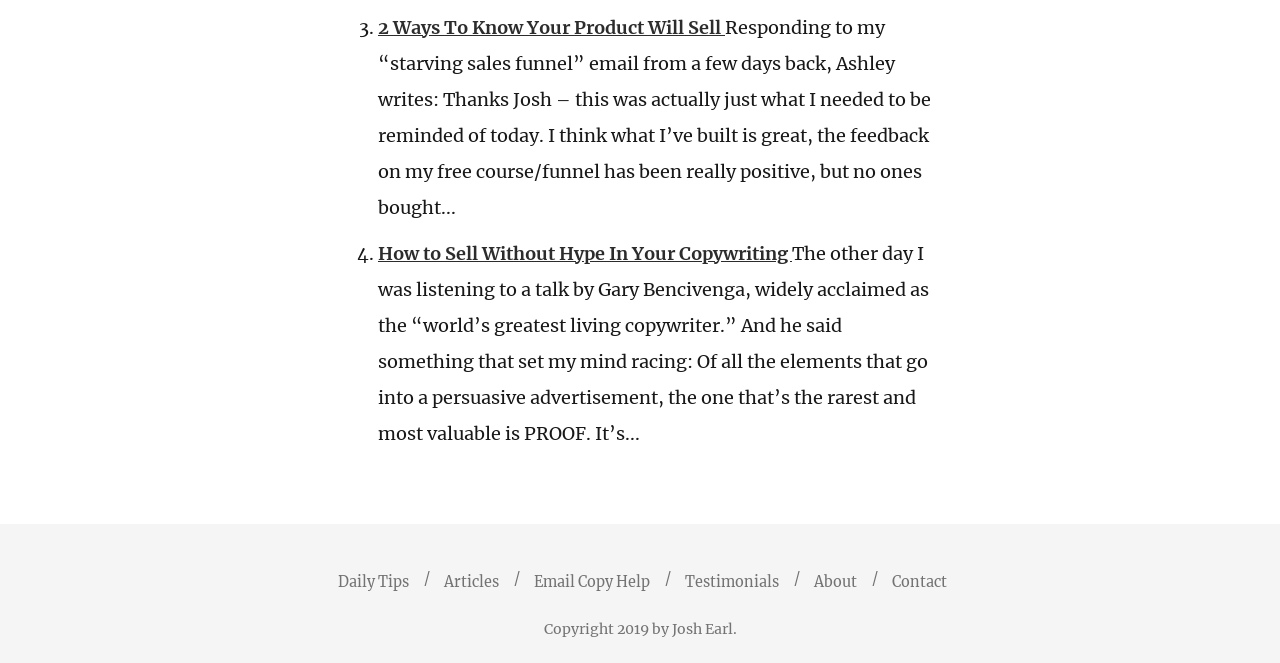Determine the bounding box coordinates of the element's region needed to click to follow the instruction: "Click on 'Contact'". Provide these coordinates as four float numbers between 0 and 1, formatted as [left, top, right, bottom].

[0.681, 0.865, 0.748, 0.892]